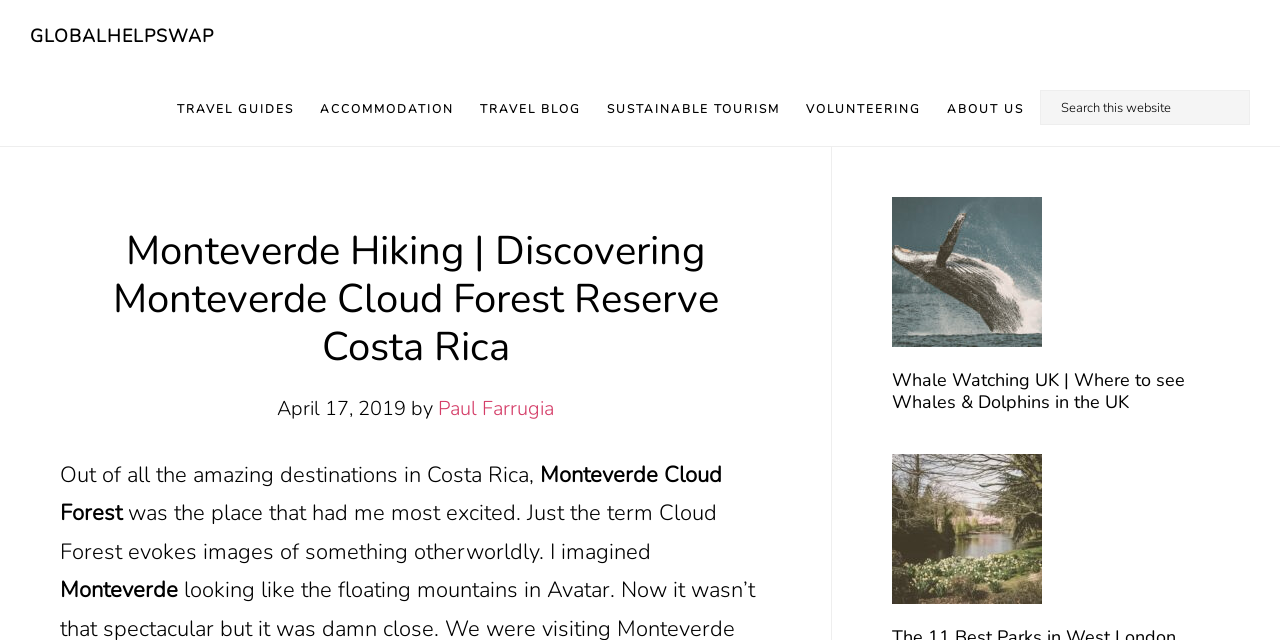Using the provided element description: "Travel Blog", determine the bounding box coordinates of the corresponding UI element in the screenshot.

[0.367, 0.116, 0.462, 0.227]